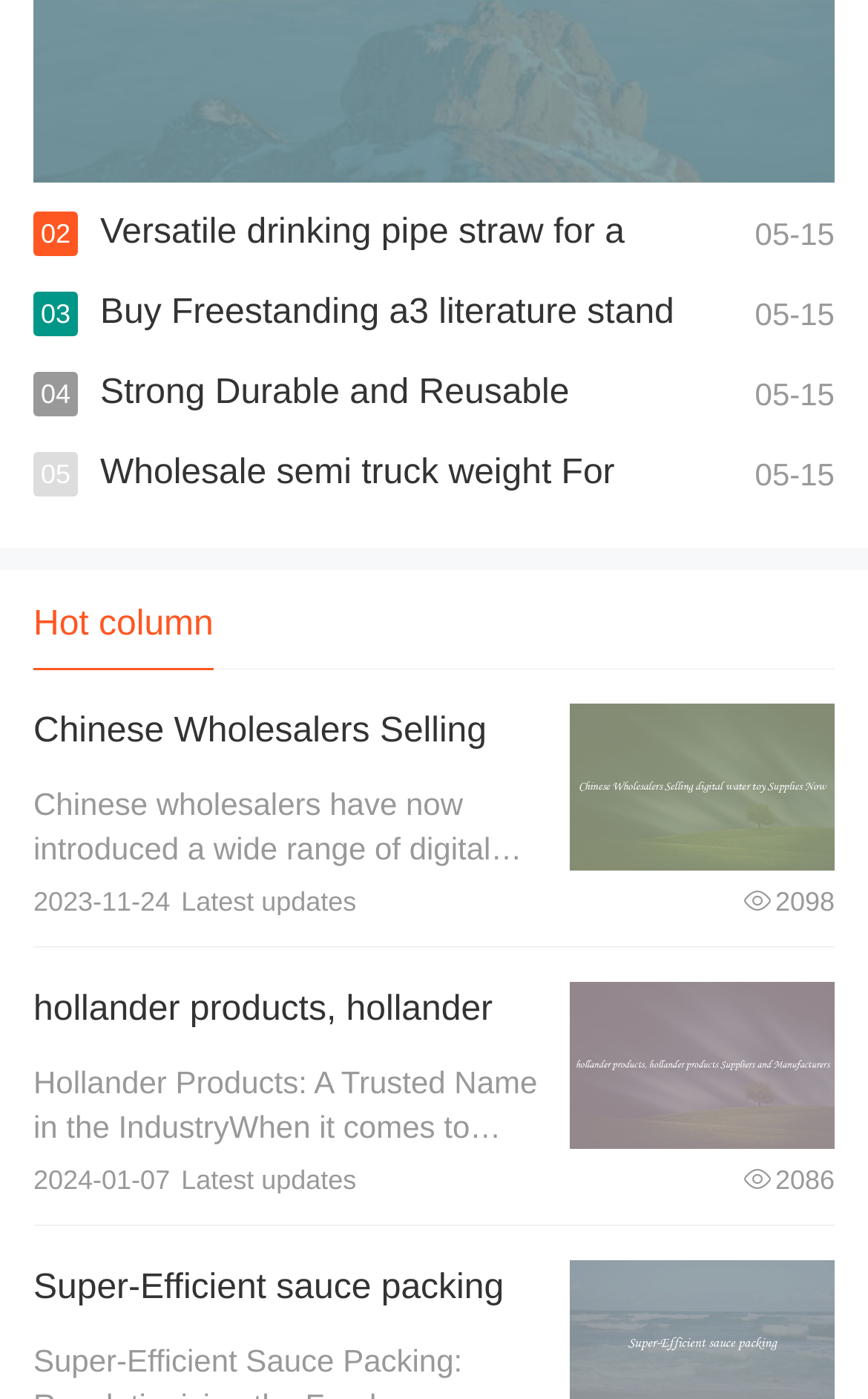Please mark the bounding box coordinates of the area that should be clicked to carry out the instruction: "Learn about a versatile drinking pipe straw for a perfect home".

[0.115, 0.153, 0.72, 0.238]